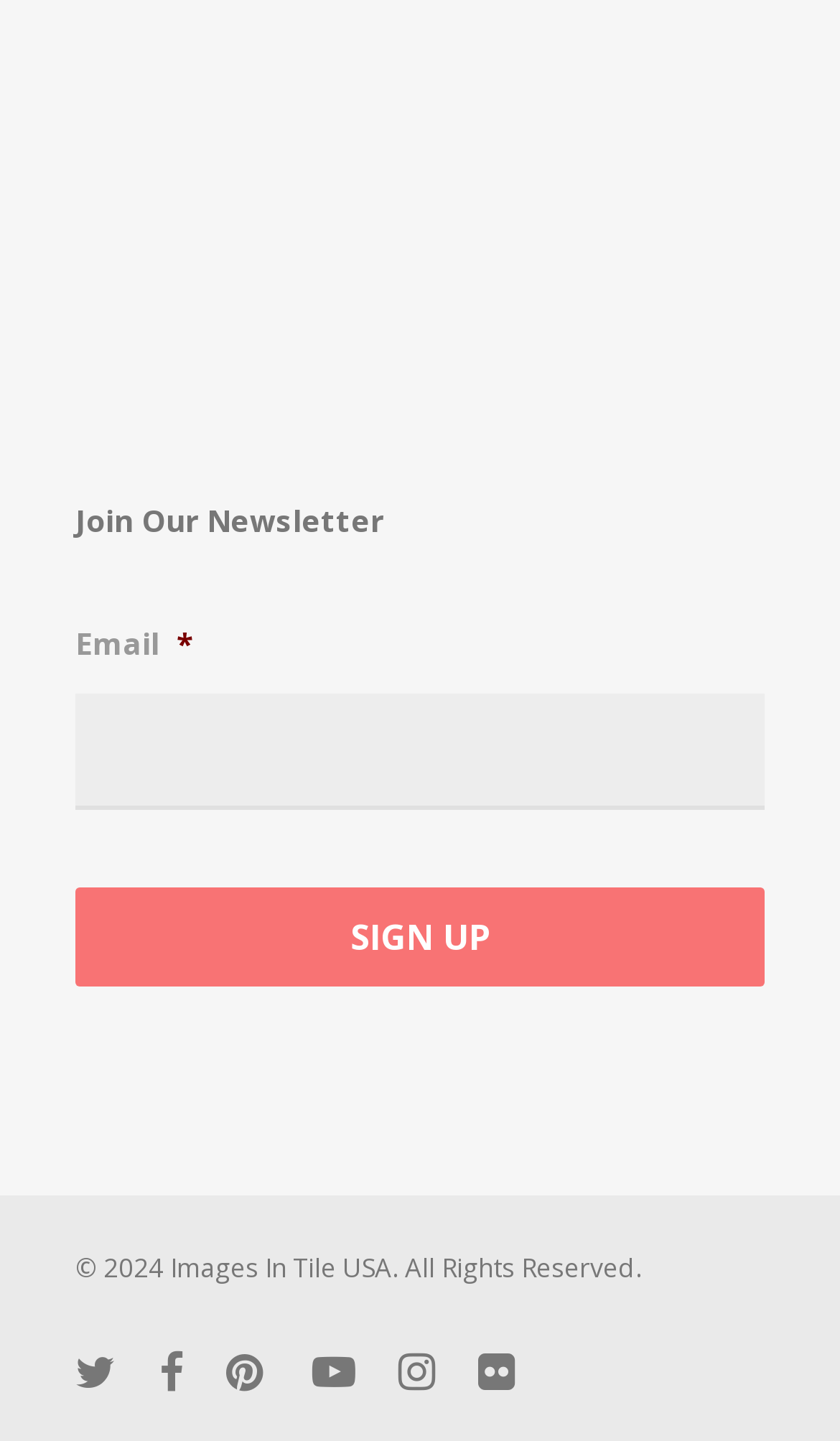Can you identify the bounding box coordinates of the clickable region needed to carry out this instruction: 'Enter email address'? The coordinates should be four float numbers within the range of 0 to 1, stated as [left, top, right, bottom].

[0.09, 0.481, 0.91, 0.562]